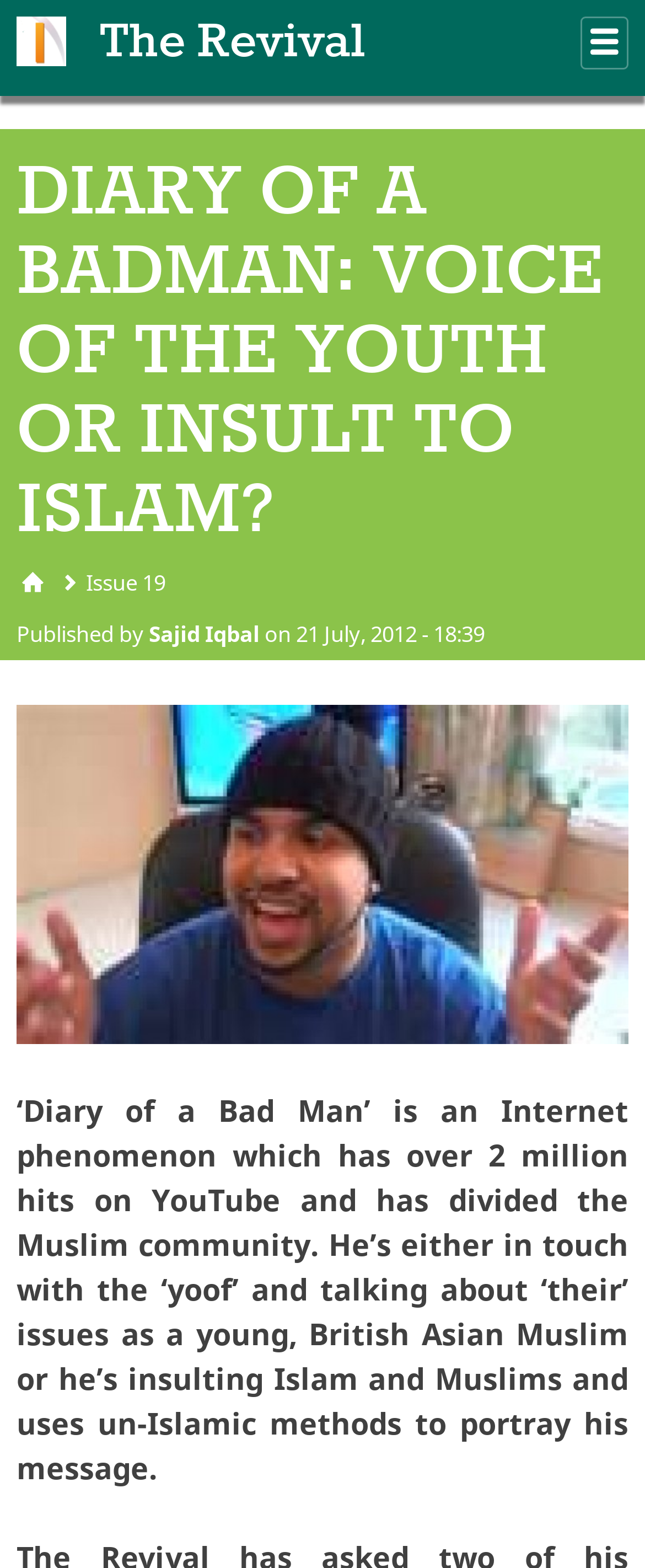Provide a thorough description of the webpage you see.

The webpage is about an article titled "DIARY OF A BADMAN: VOICE OF THE YOUTH OR INSULT TO ISLAM?" on a website called "The Revival". At the top left corner, there is a link to "Skip to main content" and a link to "Home" with a corresponding image. Next to the "Home" link, the website's title "The Revival" is displayed prominently.

Below the title, there is a header section that spans the entire width of the page. Within this section, the article title is displayed in a large font, followed by a "You are here" heading and a link to "Issue 19". The author's name, "Sajid Iqbal", is mentioned along with the publication date, "21 July, 2012 - 18:39".

On the left side of the page, there is a large image with a link to "thumbnail.aspx_.jpg". Below the image, the article's summary is provided, which describes "Diary of a Bad Man" as an Internet phenomenon with over 2 million hits on YouTube that has divided the Muslim community. The summary raises questions about whether the creator is in touch with the youth or insulting Islam and Muslims.

Overall, the webpage has a simple layout with a clear hierarchy of elements, making it easy to navigate and read.